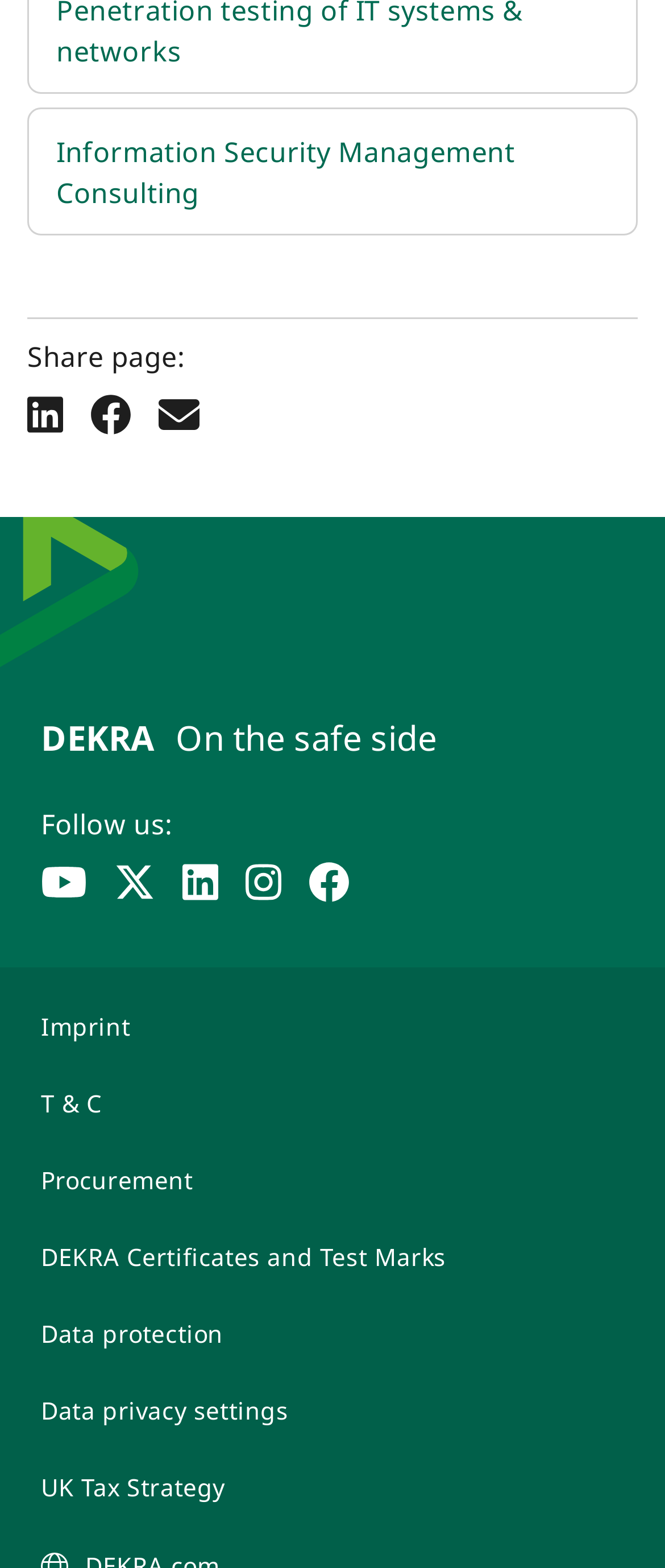Locate the bounding box coordinates of the element I should click to achieve the following instruction: "View DEKRA Certificates and Test Marks".

[0.062, 0.79, 0.938, 0.813]